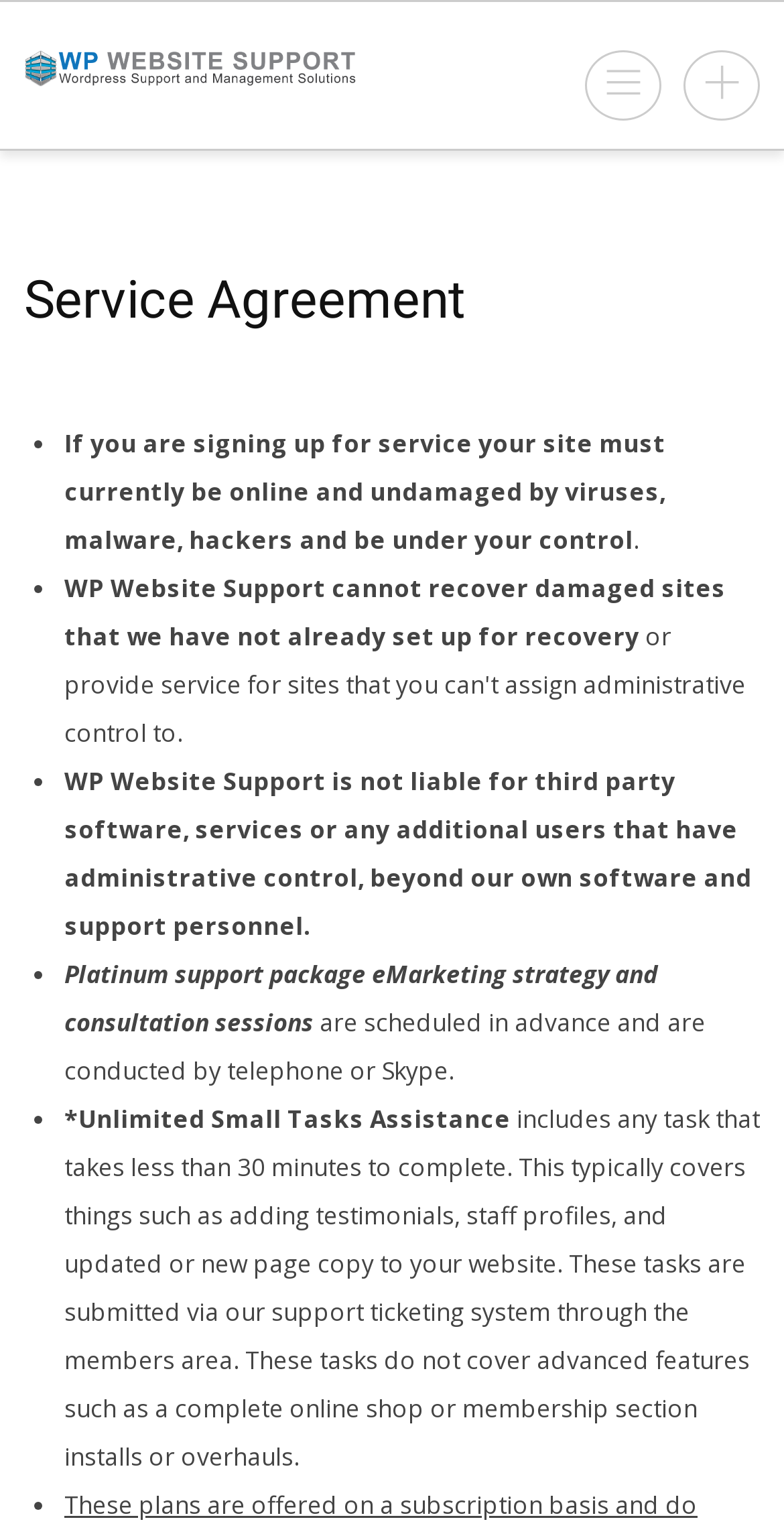Please answer the following question using a single word or phrase: 
What is the purpose of WP Website Support?

Wordpress support and management